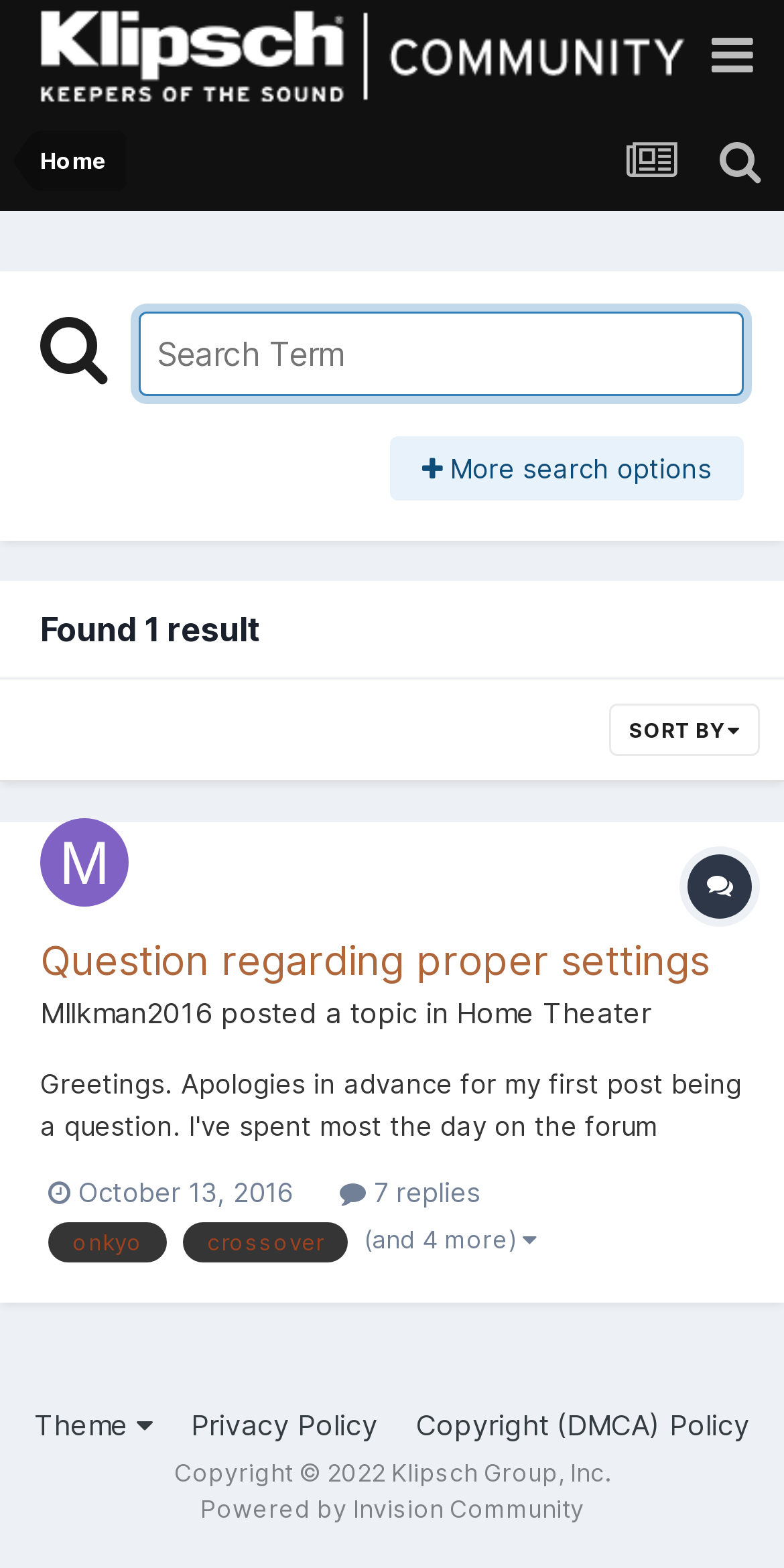Provide a single word or phrase to answer the given question: 
In which category is the topic posted?

Home Theater